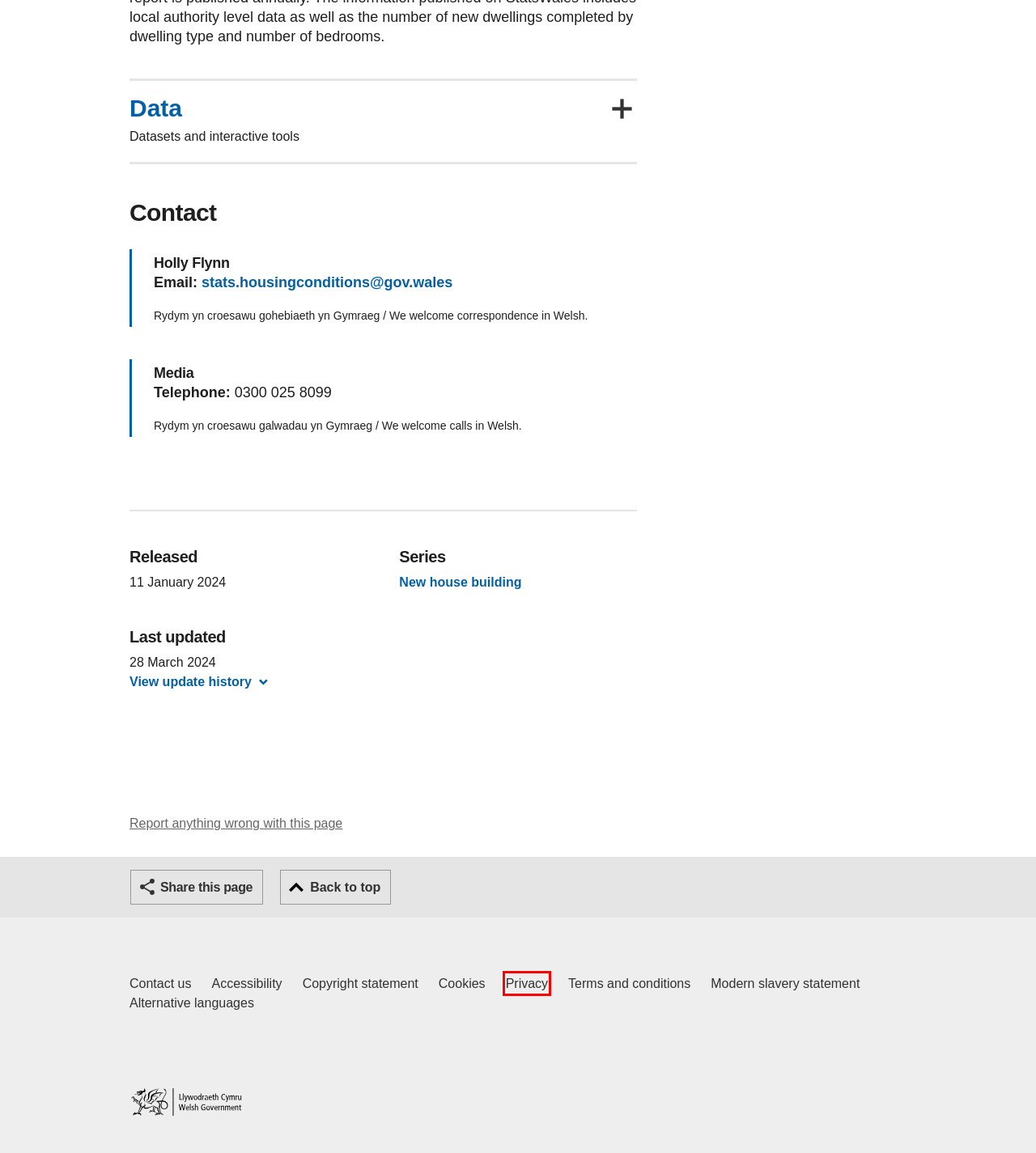Examine the screenshot of a webpage with a red bounding box around a UI element. Select the most accurate webpage description that corresponds to the new page after clicking the highlighted element. Here are the choices:
A. Welsh Government Modern Slavery Statement | GOV.WALES
B. Alternative languages | GOV.WALES
C. Contact us | GOV.WALES
D. Copyright statement | GOV.WALES
E. Accessibility statement for GOV.WALES | GOV.WALES
F. New house building | GOV.WALES
G. Terms and conditions | GOV.WALES
H. Website privacy notice | GOV.WALES

H